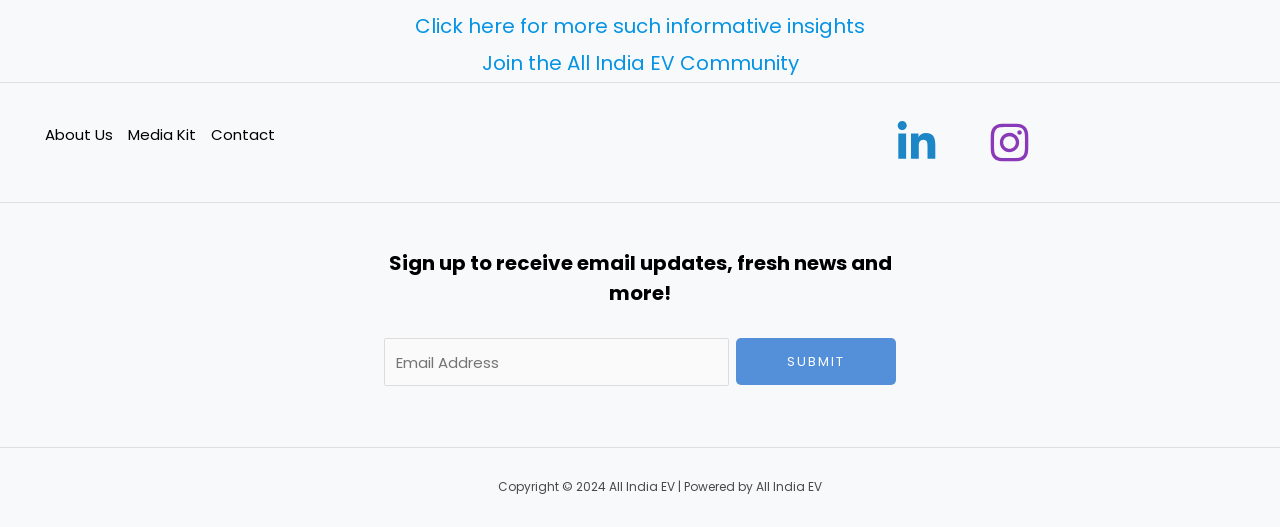Predict the bounding box coordinates for the UI element described as: "Submit". The coordinates should be four float numbers between 0 and 1, presented as [left, top, right, bottom].

[0.575, 0.642, 0.7, 0.731]